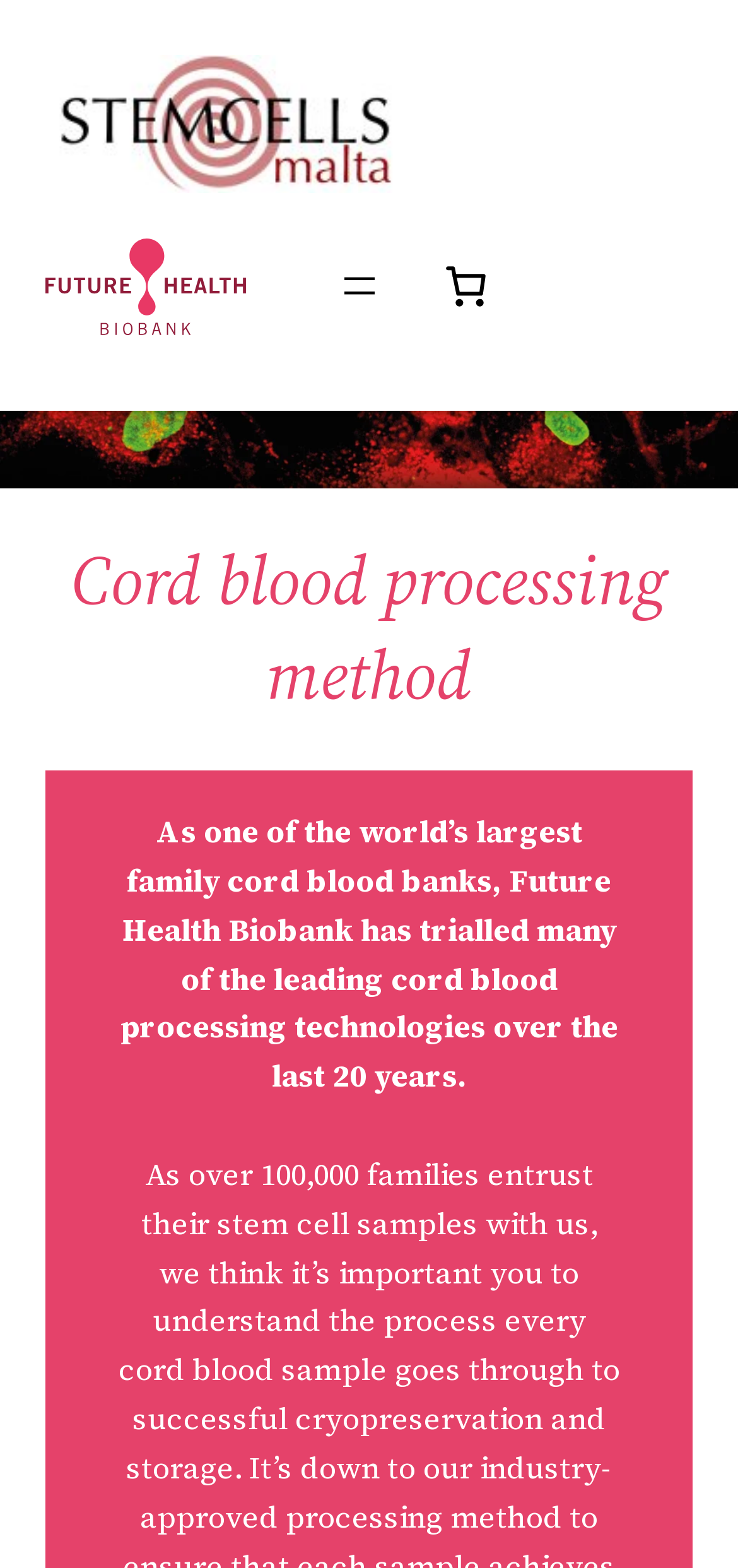What is the topic of the webpage?
Please respond to the question with a detailed and informative answer.

The heading 'Cord blood processing method' suggests that the topic of the webpage is related to cord blood processing method.